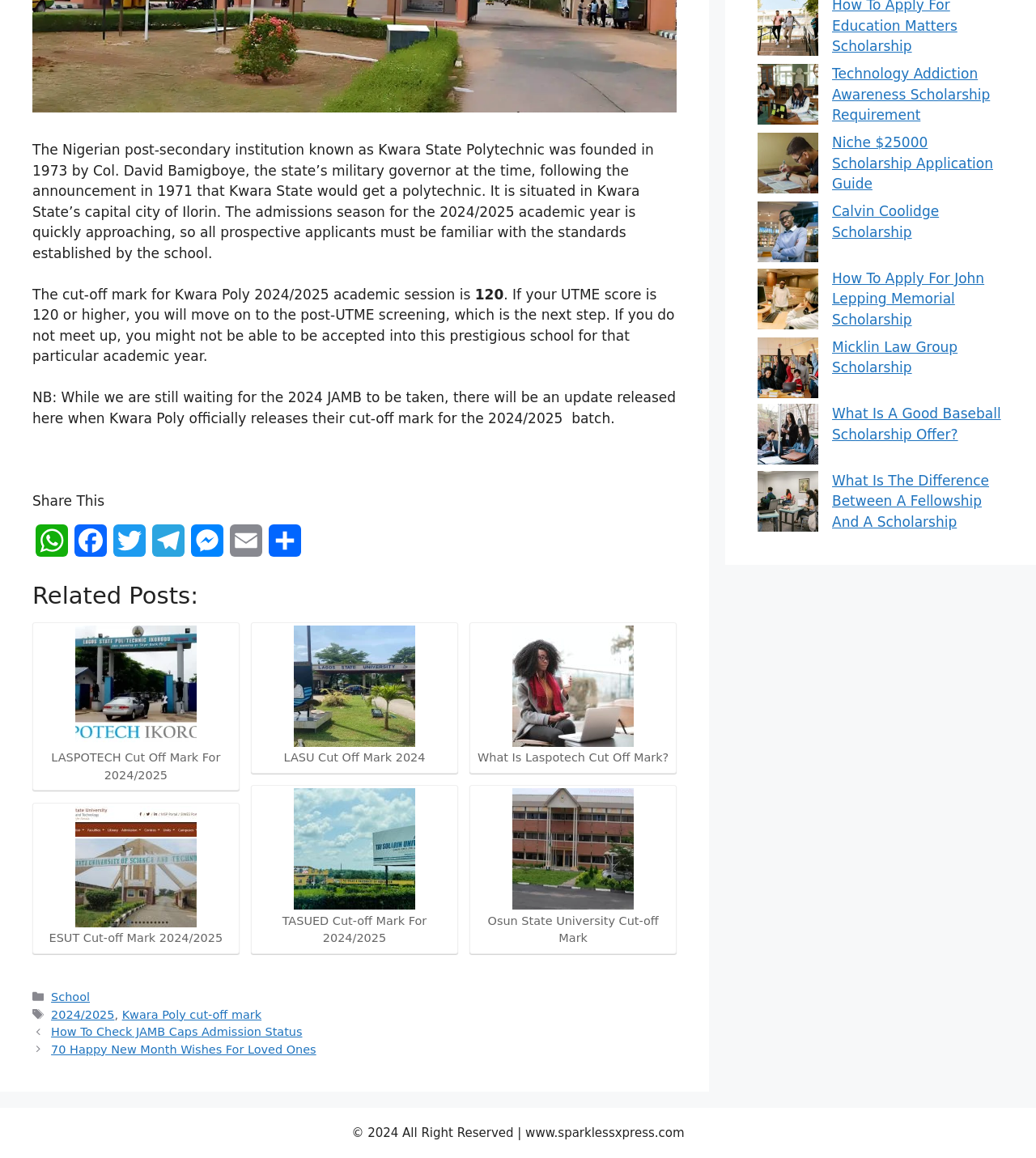Determine the bounding box coordinates for the UI element described. Format the coordinates as (top-left x, top-left y, bottom-right x, bottom-right y) and ensure all values are between 0 and 1. Element description: Messenger

[0.181, 0.453, 0.219, 0.492]